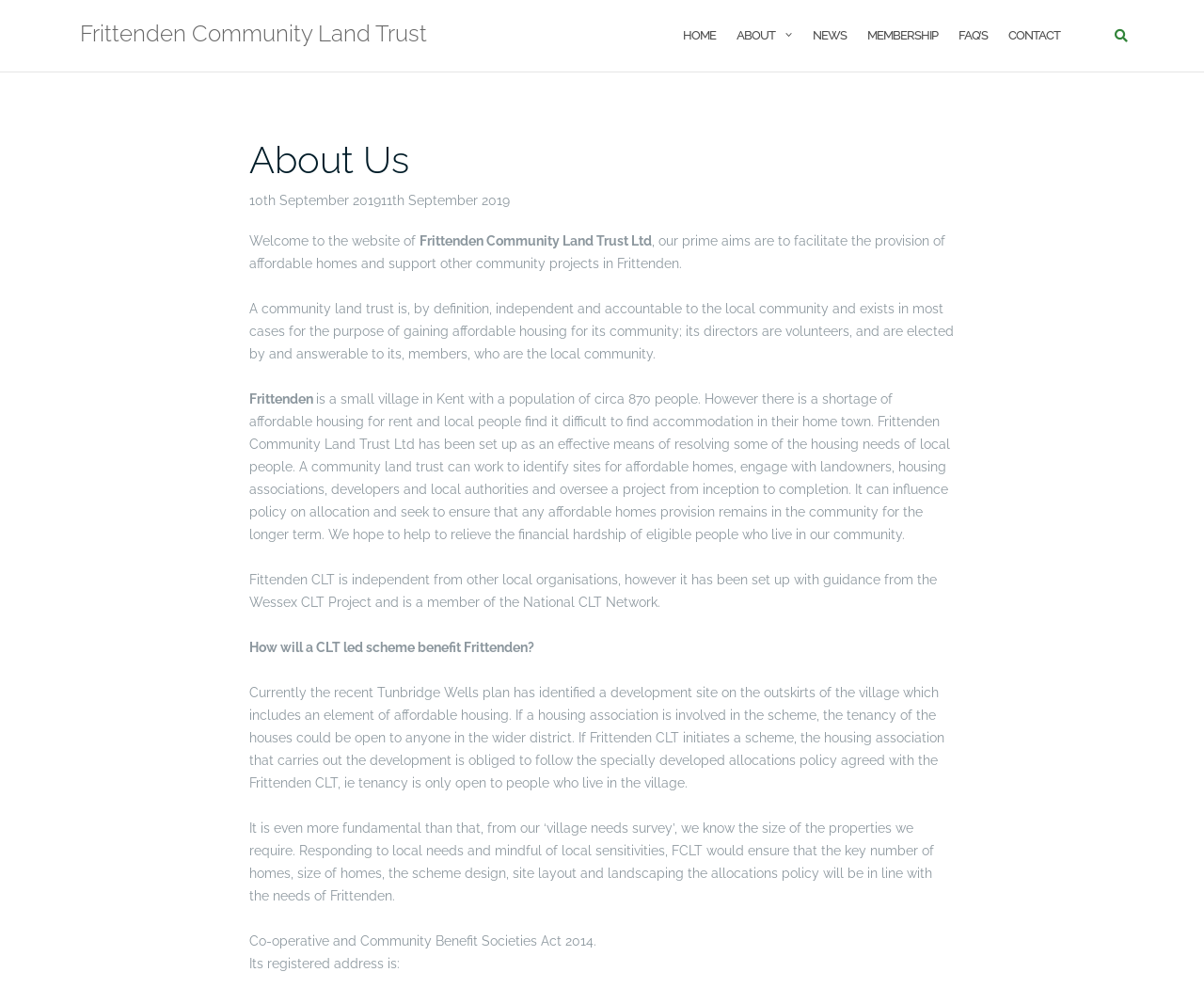Answer the question with a single word or phrase: 
What is the name of the community land trust?

Frittenden Community Land Trust Ltd